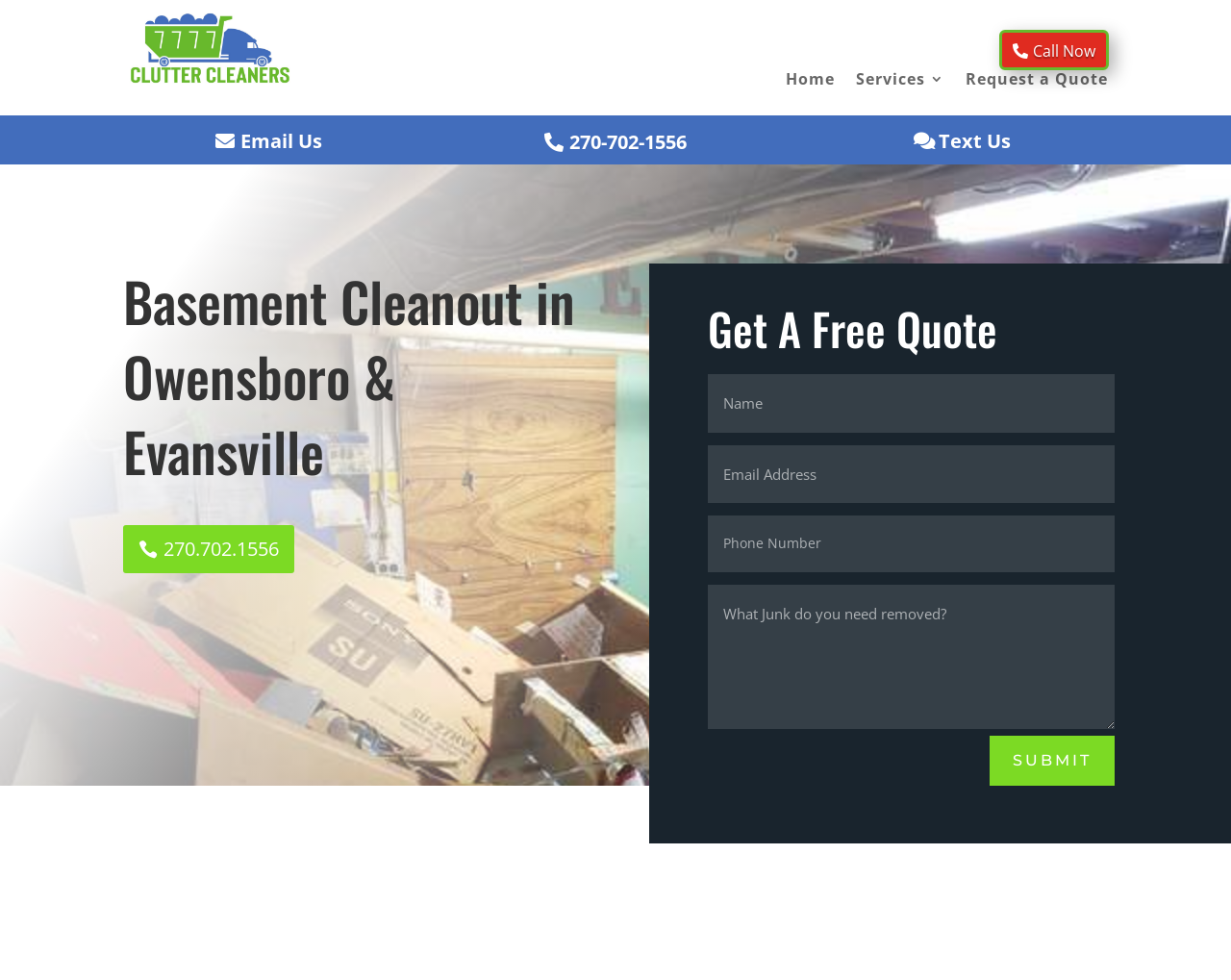Provide a one-word or brief phrase answer to the question:
What areas do Clutter Cleaners provide basement cleanout services for?

Owensboro & Evansville